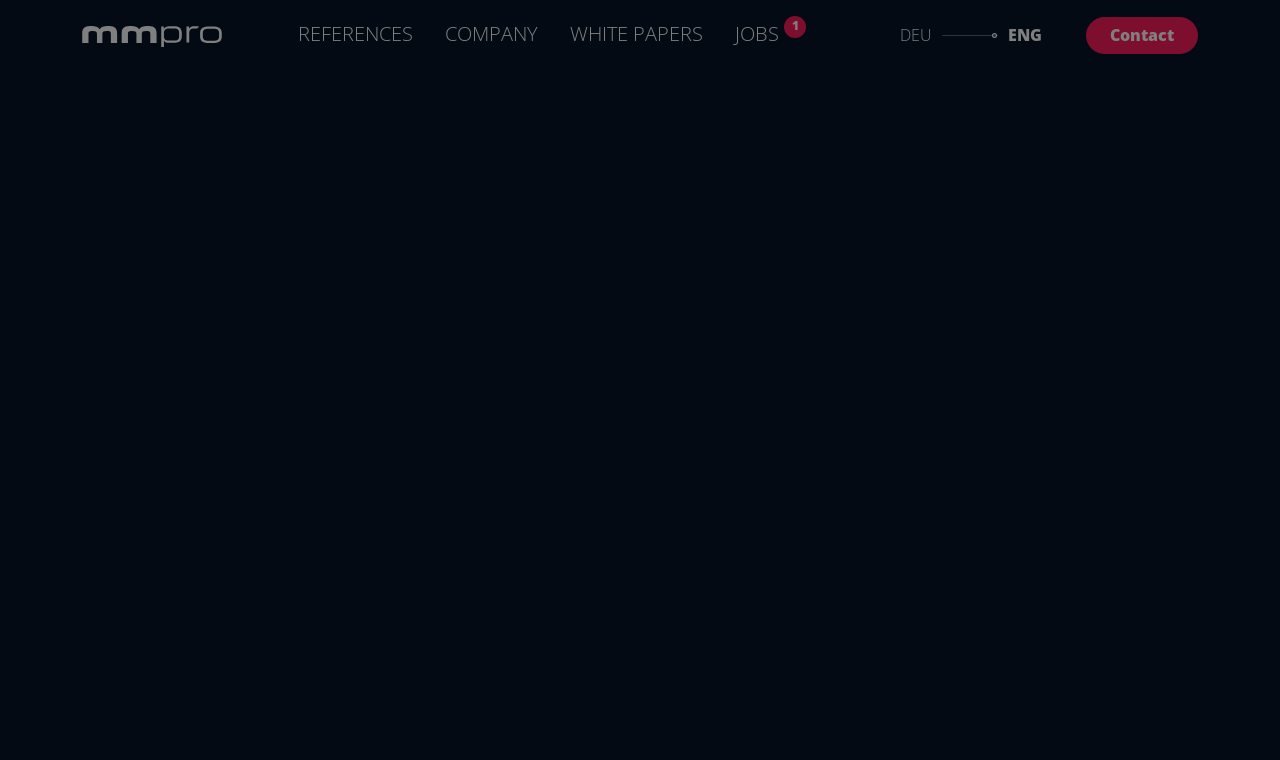Refer to the image and offer a detailed explanation in response to the question: What is the purpose of the flag icons?

The flag icons are used to select the language of the webpage, with the German flag corresponding to 'DEU' and the UK flag corresponding to 'ENG'.